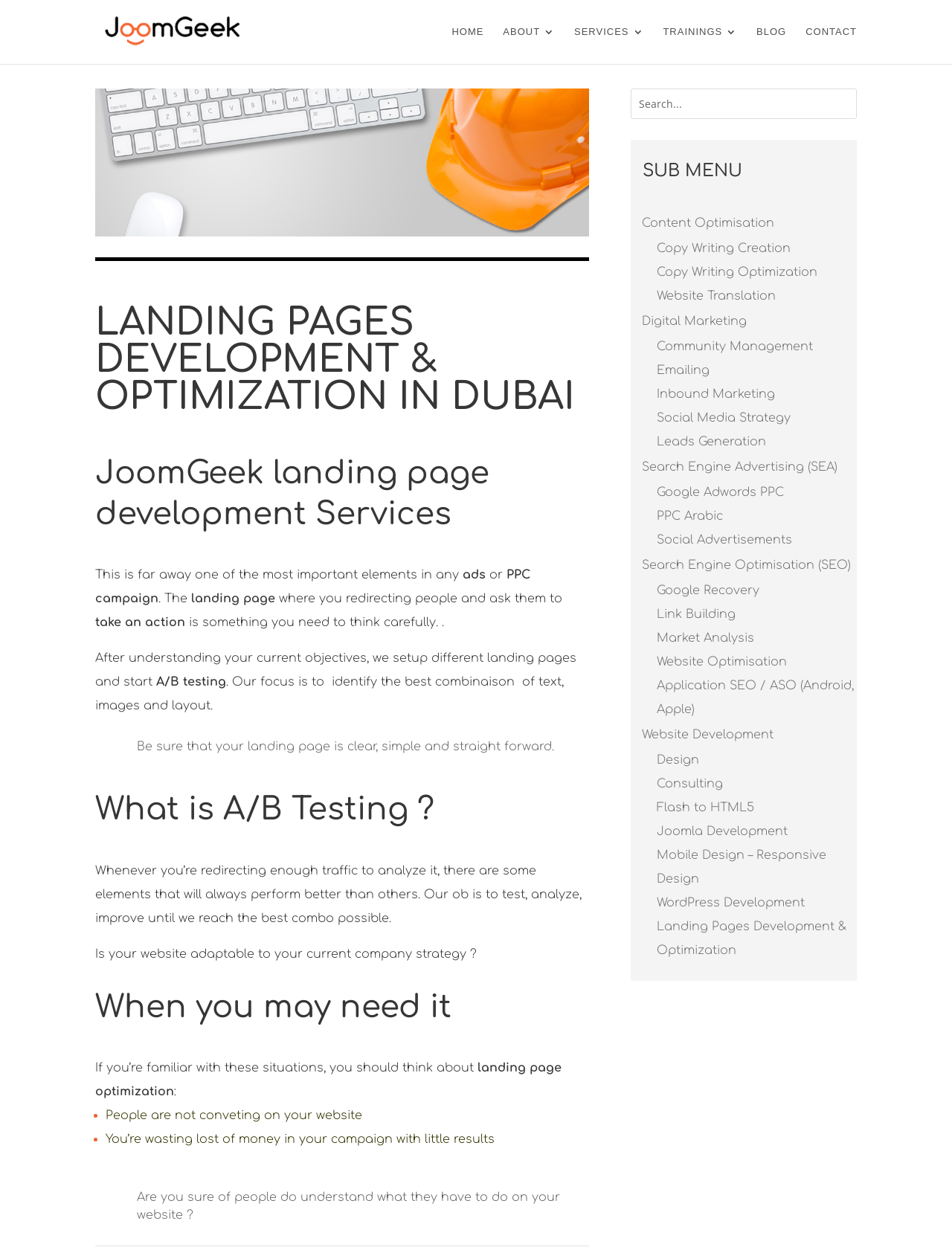Please specify the bounding box coordinates of the area that should be clicked to accomplish the following instruction: "Search for something". The coordinates should consist of four float numbers between 0 and 1, i.e., [left, top, right, bottom].

[0.663, 0.071, 0.899, 0.094]